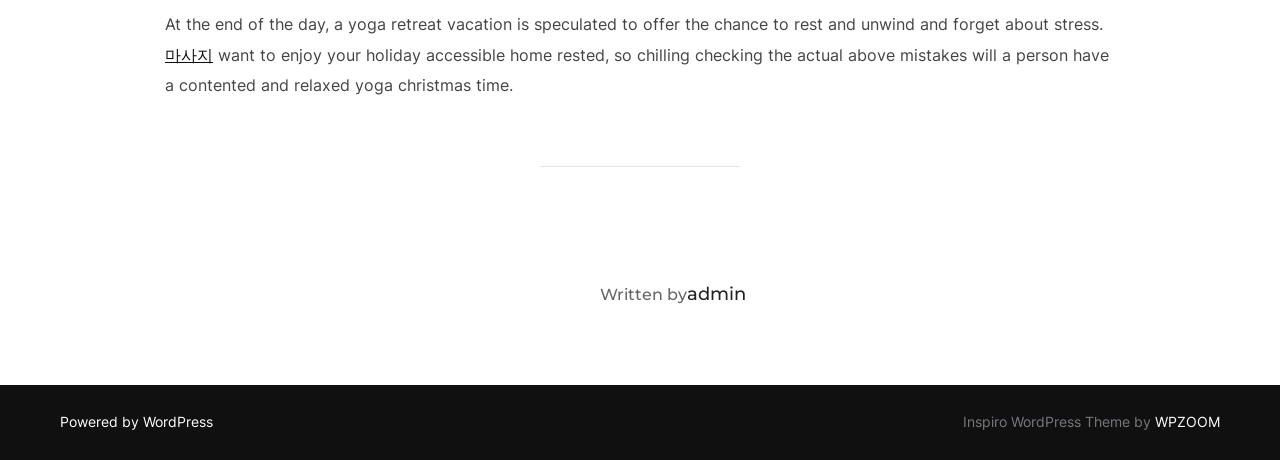What is the purpose of a yoga retreat vacation?
Using the visual information from the image, give a one-word or short-phrase answer.

to rest and unwind